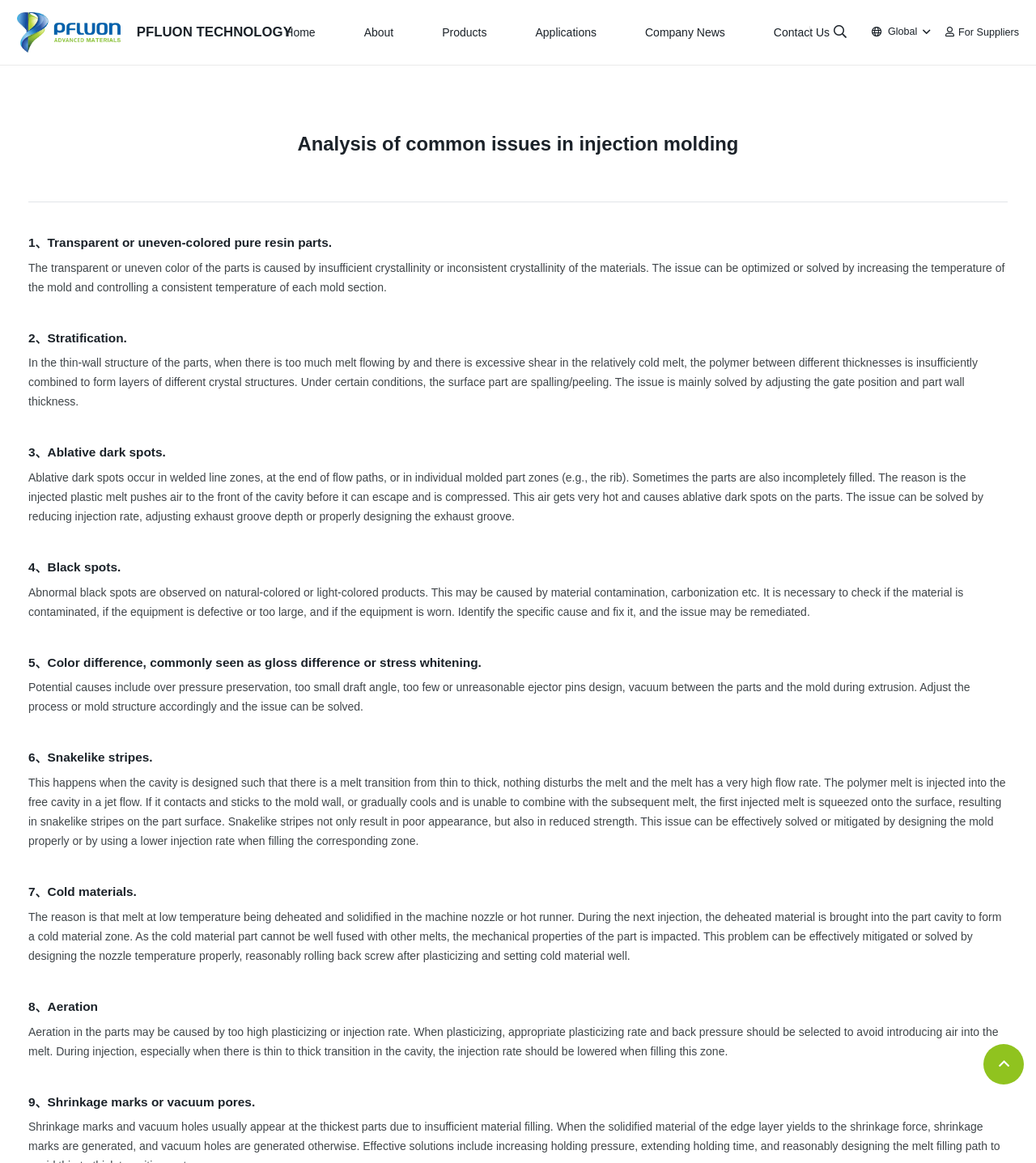Write a detailed summary of the webpage.

This webpage is about analyzing common issues in injection molding. At the top left corner, there is a logo and the company name "PFLUON TECHNOLOGY" written in text. Below the company name, there is a navigation menu with links to "Home", "About", "Products", "Applications", "Company News", and "Contact Us". On the top right corner, there is a search bar with a "Search" button and a "Close" button. Next to the search bar, there is a button with a globe icon and a "For Suppliers" link.

The main content of the webpage is divided into sections, each with a heading and a descriptive text. There are 9 sections in total, each discussing a different issue in injection molding, such as transparent or uneven-colored pure resin parts, stratification, ablative dark spots, and so on. Each section has a heading with a number and a brief description of the issue, followed by a longer text explaining the cause and solution of the issue.

At the bottom of the webpage, there is a "Back to top" button. Overall, the webpage has a simple and organized layout, with clear headings and concise text, making it easy to navigate and understand.